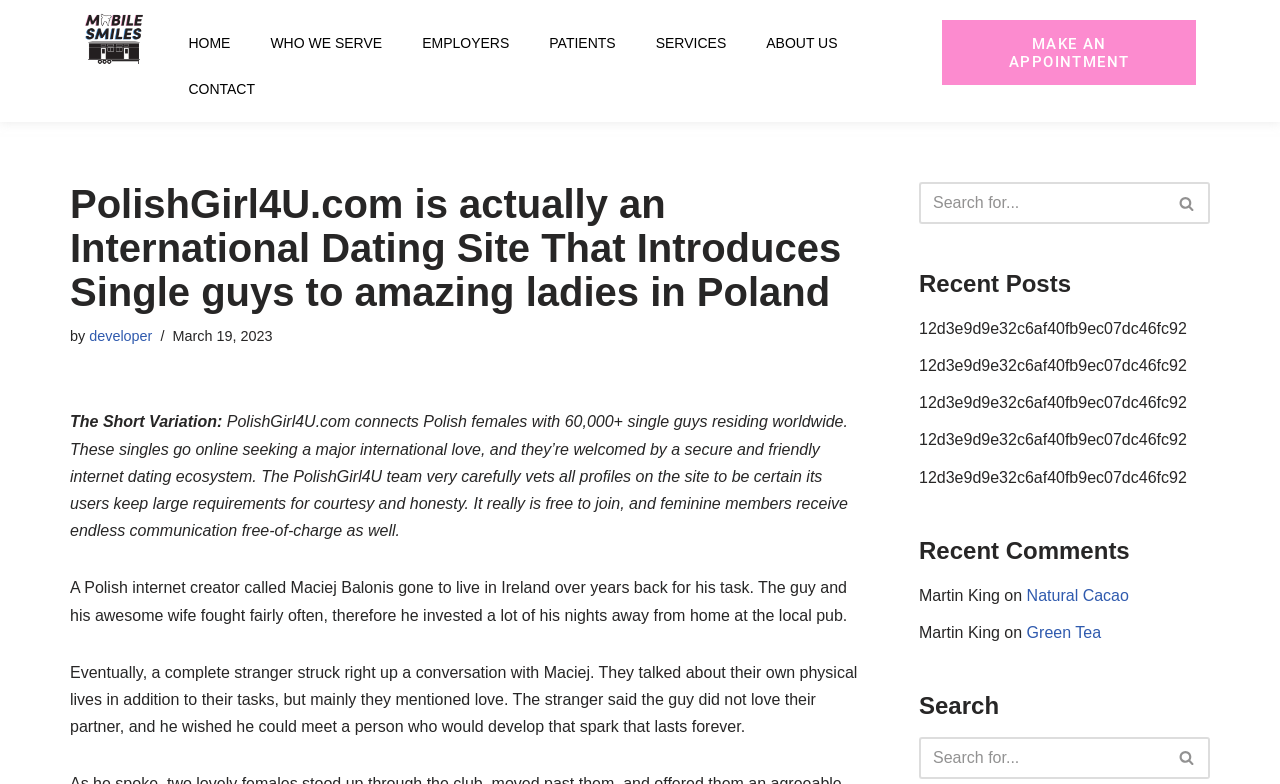Please specify the bounding box coordinates of the area that should be clicked to accomplish the following instruction: "Search for something". The coordinates should consist of four float numbers between 0 and 1, i.e., [left, top, right, bottom].

[0.718, 0.232, 0.945, 0.286]